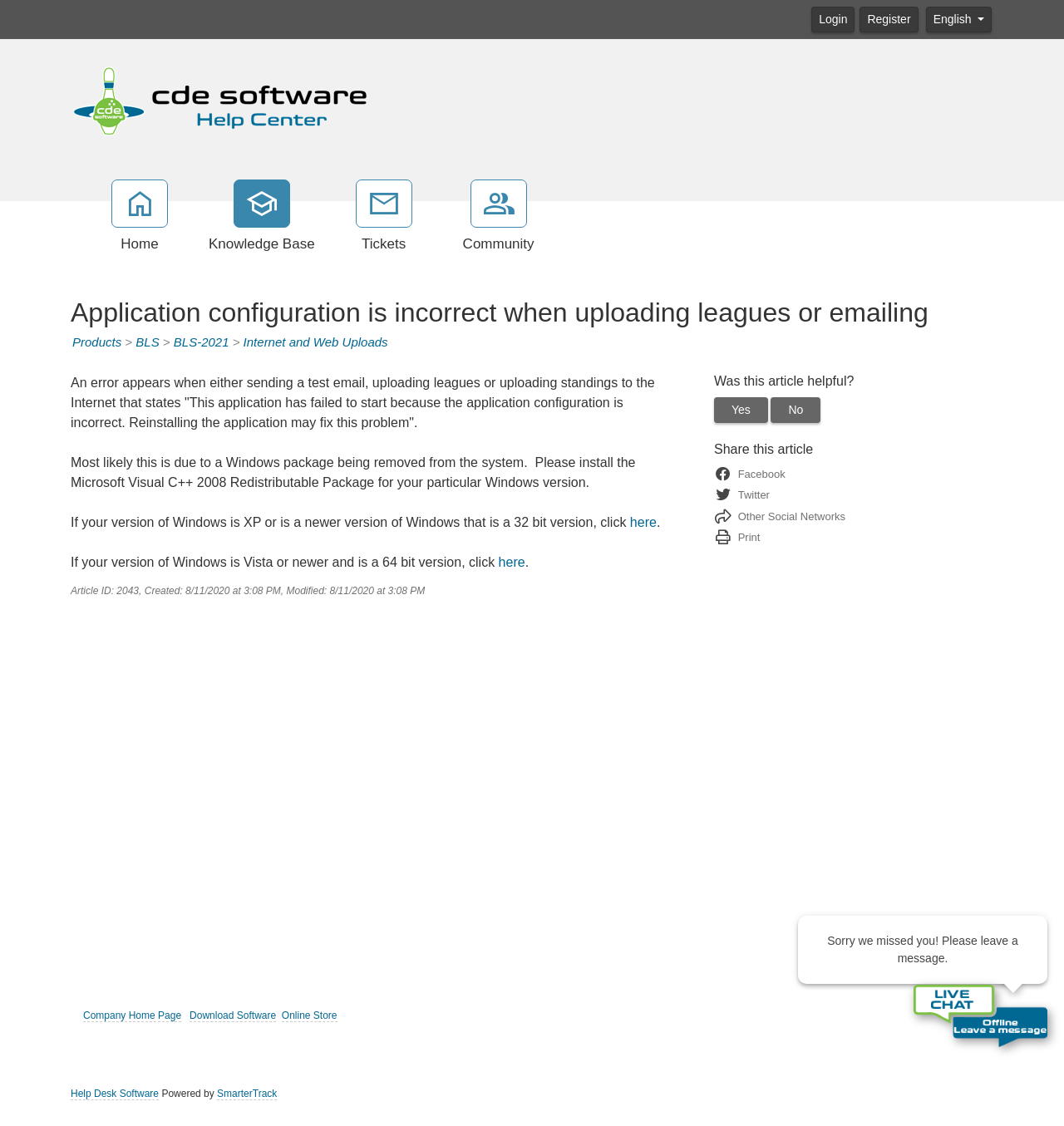Identify and provide the main heading of the webpage.

Application configuration is incorrect when uploading leagues or emailing